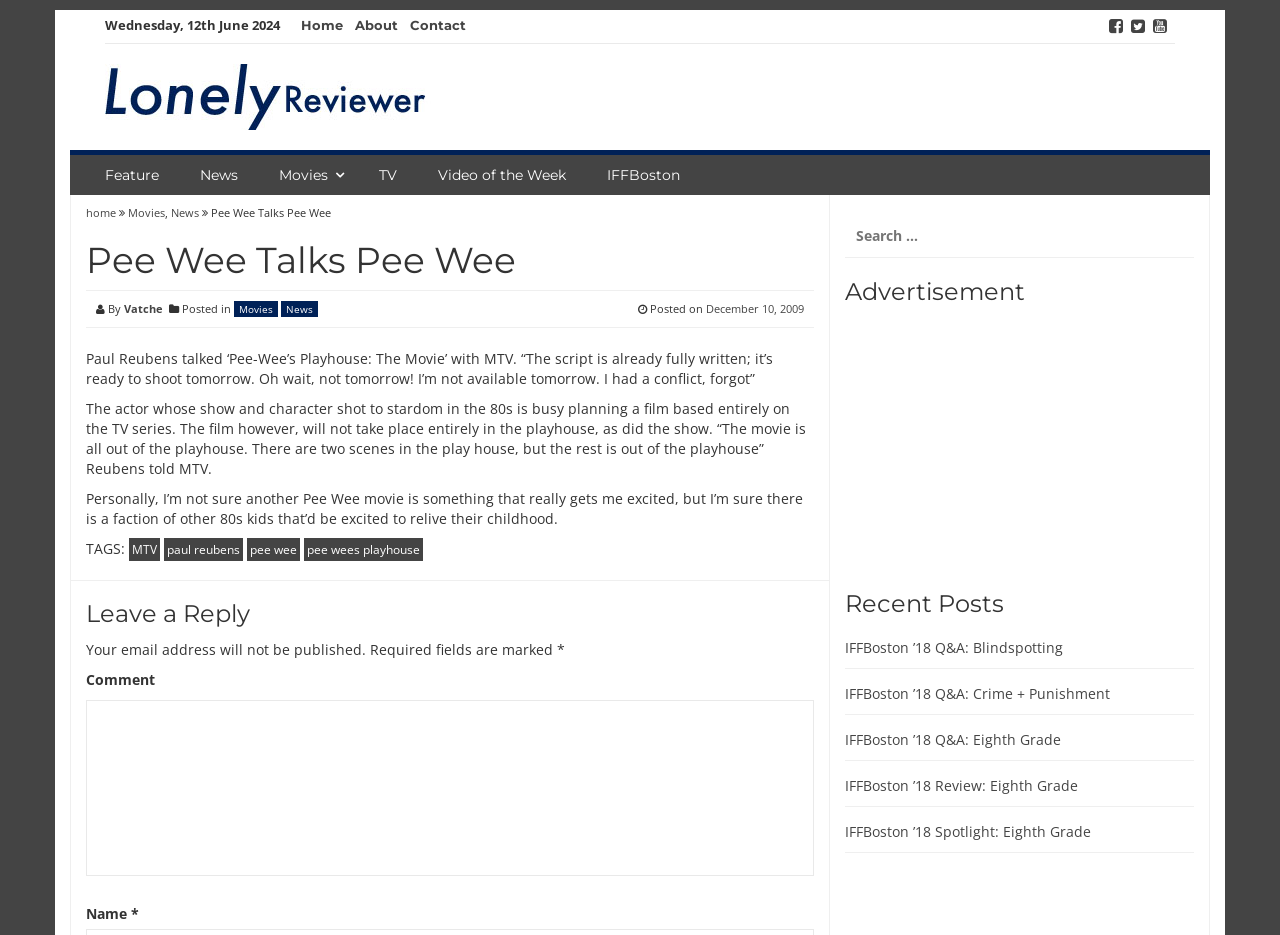Identify the bounding box coordinates of the HTML element based on this description: "paul reubens".

[0.128, 0.575, 0.19, 0.6]